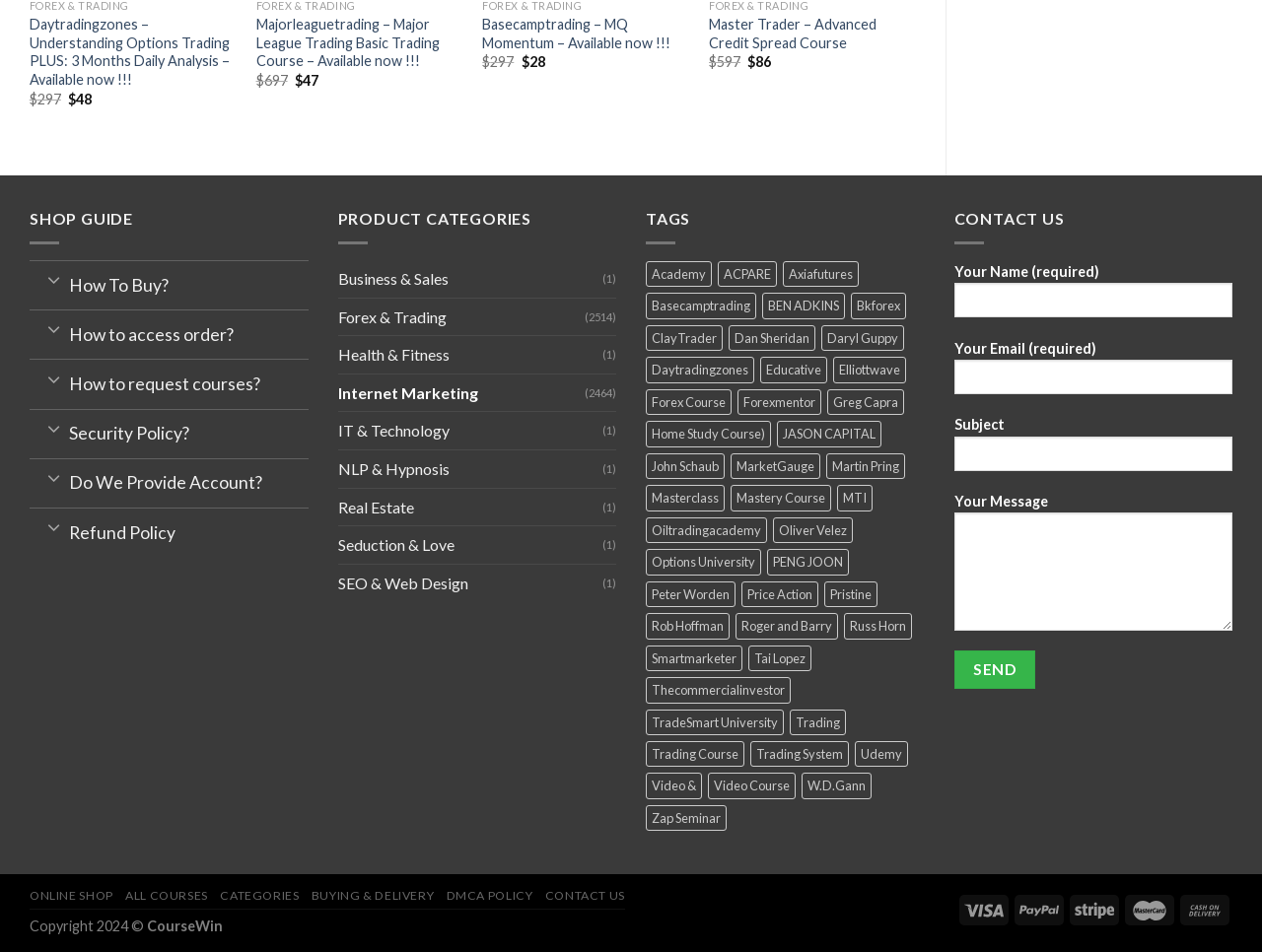Find the bounding box coordinates of the area to click in order to follow the instruction: "Click on Temperature Forcing Systems".

None